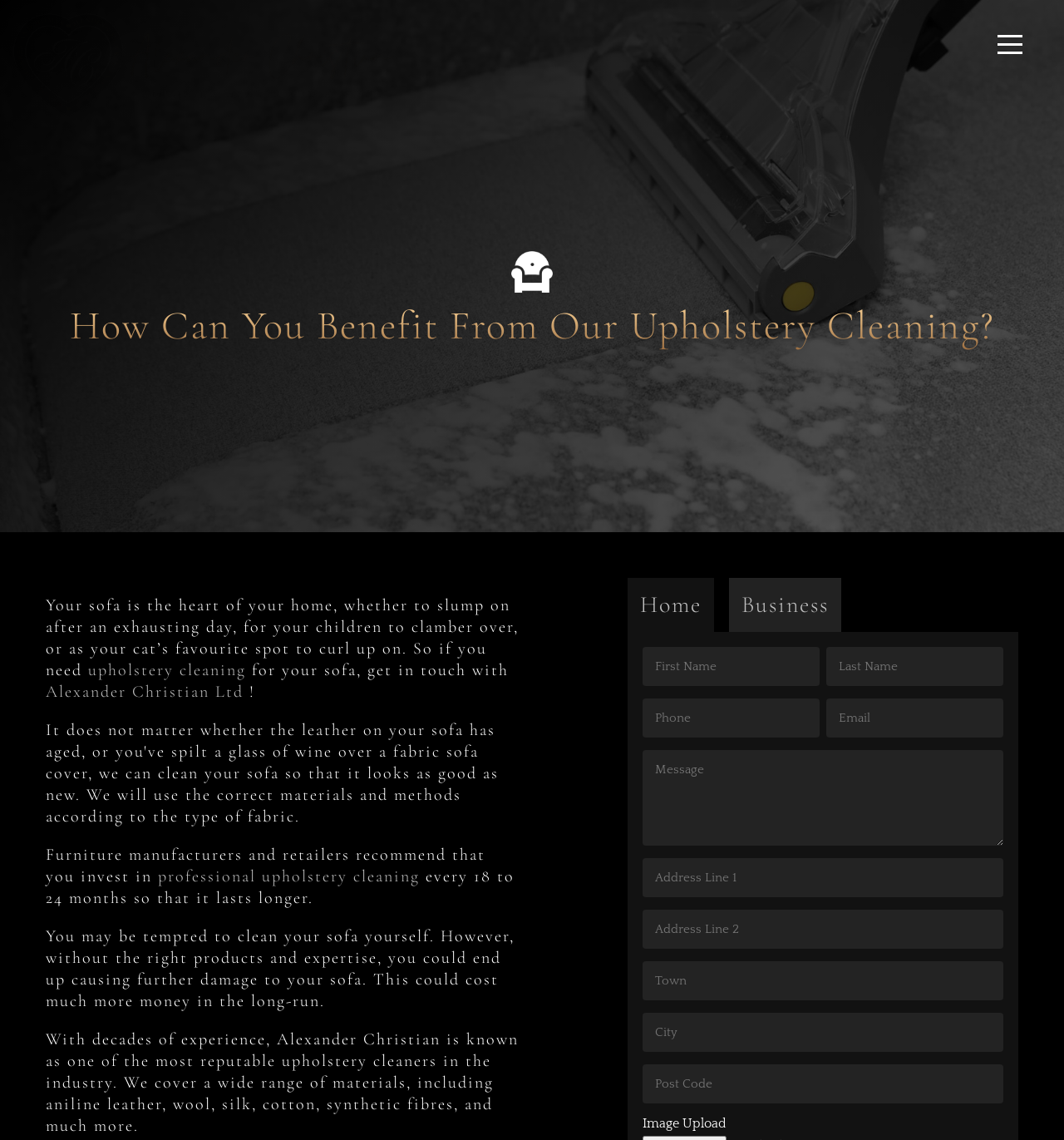Provide the bounding box coordinates of the HTML element this sentence describes: "Business". The bounding box coordinates consist of four float numbers between 0 and 1, i.e., [left, top, right, bottom].

[0.685, 0.507, 0.791, 0.554]